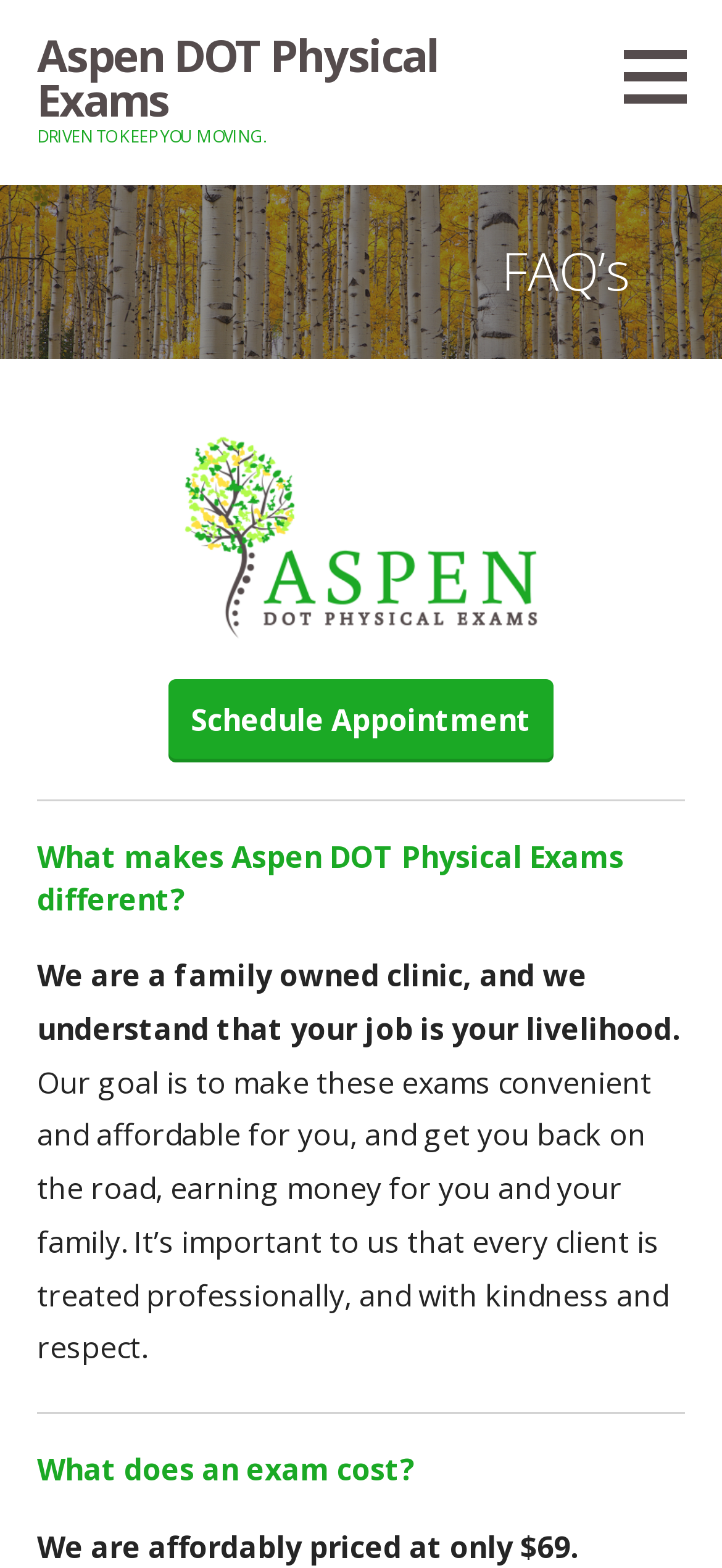Analyze and describe the webpage in a detailed narrative.

The webpage is about Aspen DOT Physical Exams, a family-owned clinic. At the top left, there is a link to the clinic's homepage, accompanied by a tagline "DRIVEN TO KEEP YOU MOVING." Below this, there is a heading "FAQ's" that spans most of the width of the page. 

Under the "FAQ's" heading, there is a prominent link to "Schedule Appointment" on the left side. A horizontal separator line follows, dividing the page into sections. 

The first FAQ section is titled "What makes Aspen DOT Physical Exams different?" and is positioned below the separator line. This section contains two paragraphs of text, which explain that the clinic understands the importance of one's job and aims to provide convenient and affordable exams while treating clients with professionalism, kindness, and respect.

Another horizontal separator line separates the first FAQ section from the next one, titled "What does an exam cost?" This section is located near the bottom of the page and contains a single line of text stating that the exam costs $69.